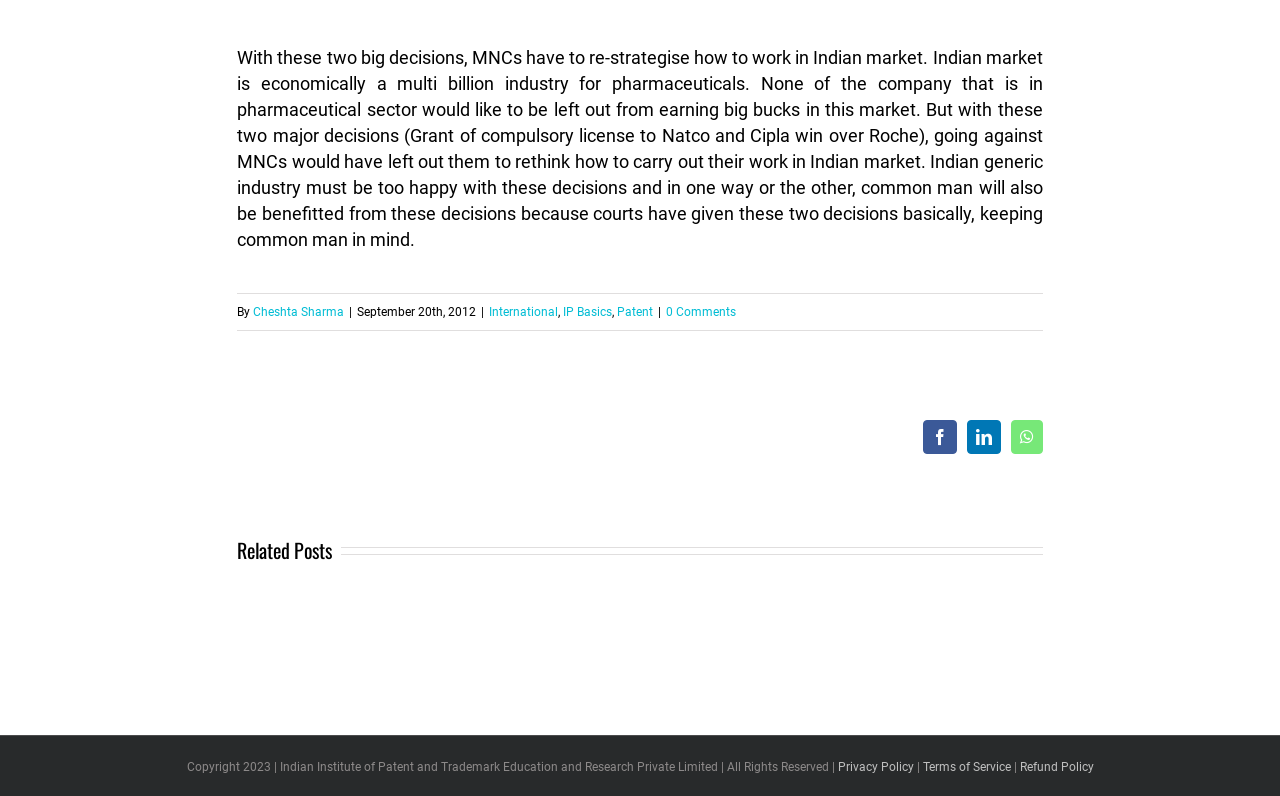Who is the author of the article? From the image, respond with a single word or brief phrase.

Cheshta Sharma